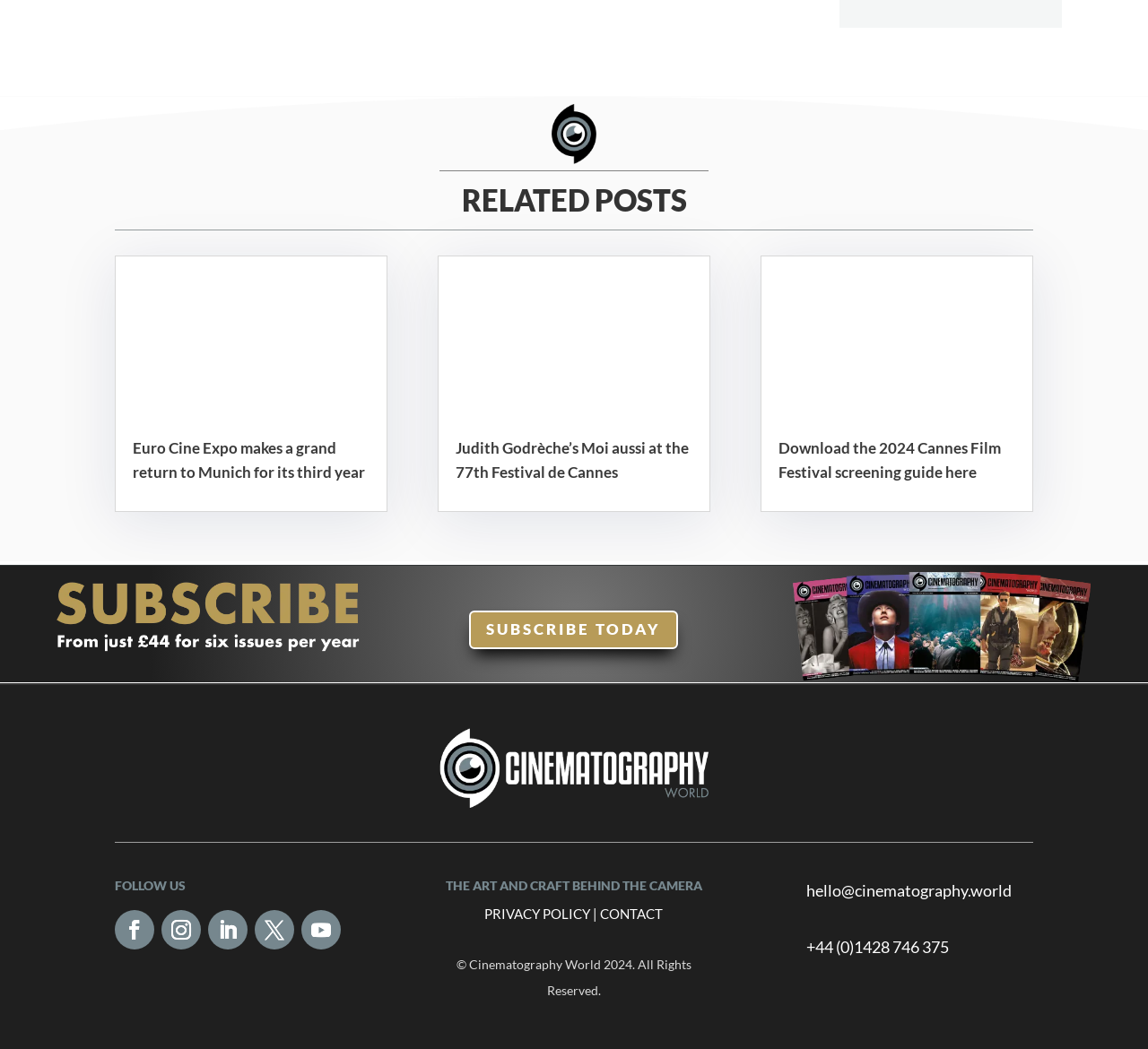Point out the bounding box coordinates of the section to click in order to follow this instruction: "Click on the 'Euro Cine Expo makes a grand return to Munich for its third year' article".

[0.1, 0.244, 0.337, 0.39]